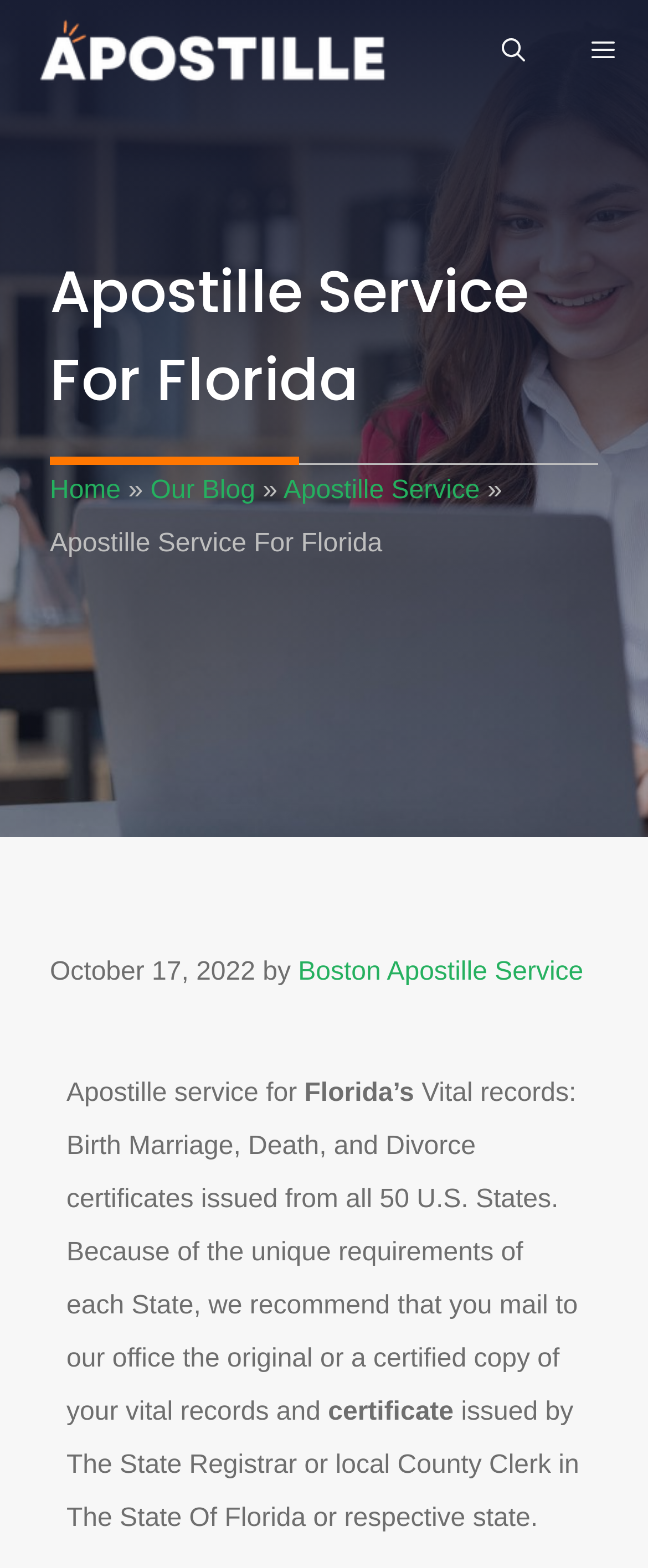What is the phone number to contact for apostille service?
Give a one-word or short phrase answer based on the image.

(978)424-4629